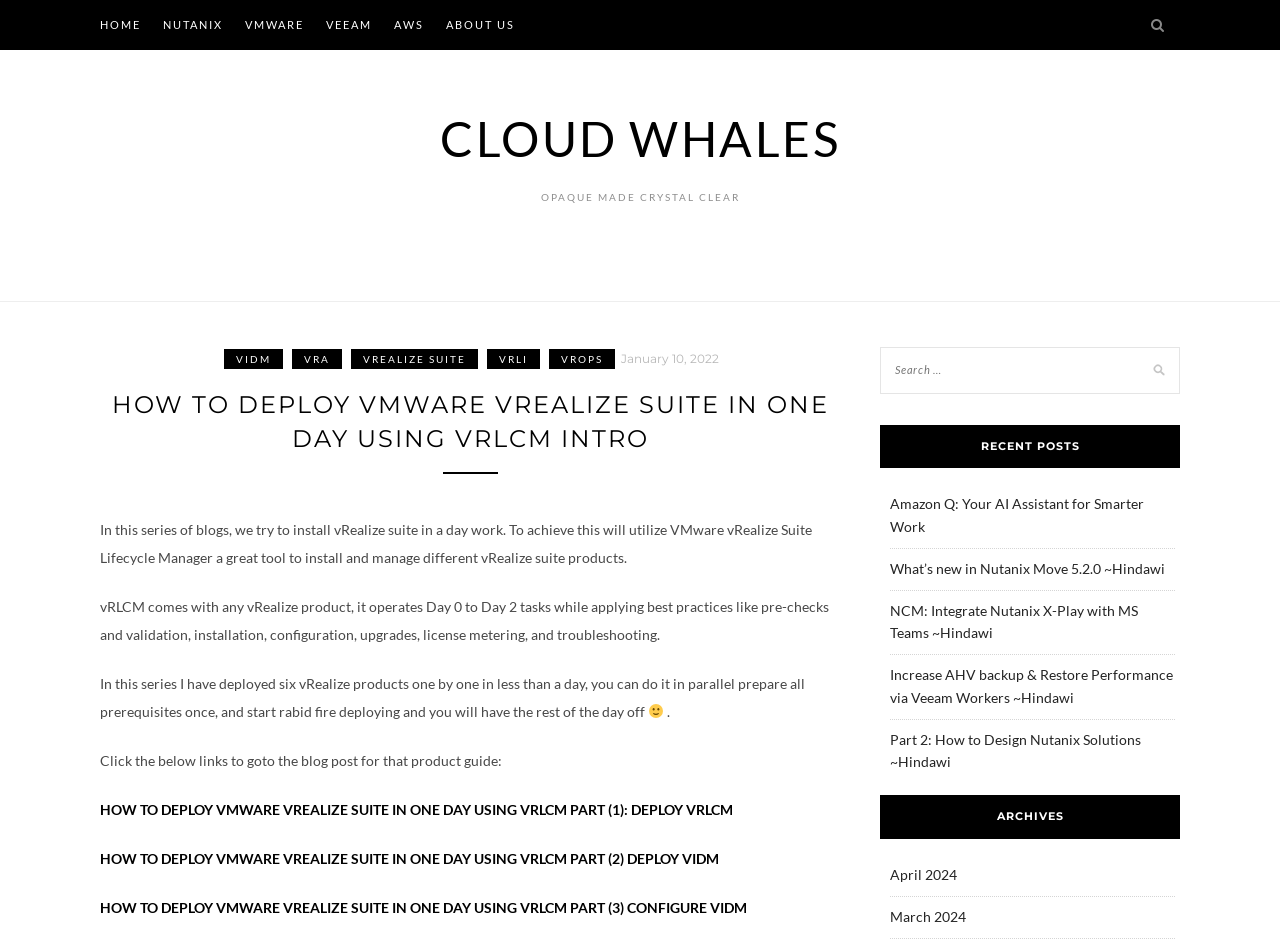Give a one-word or short phrase answer to this question: 
What is the purpose of vRLCM?

To install and manage vRealize suite products